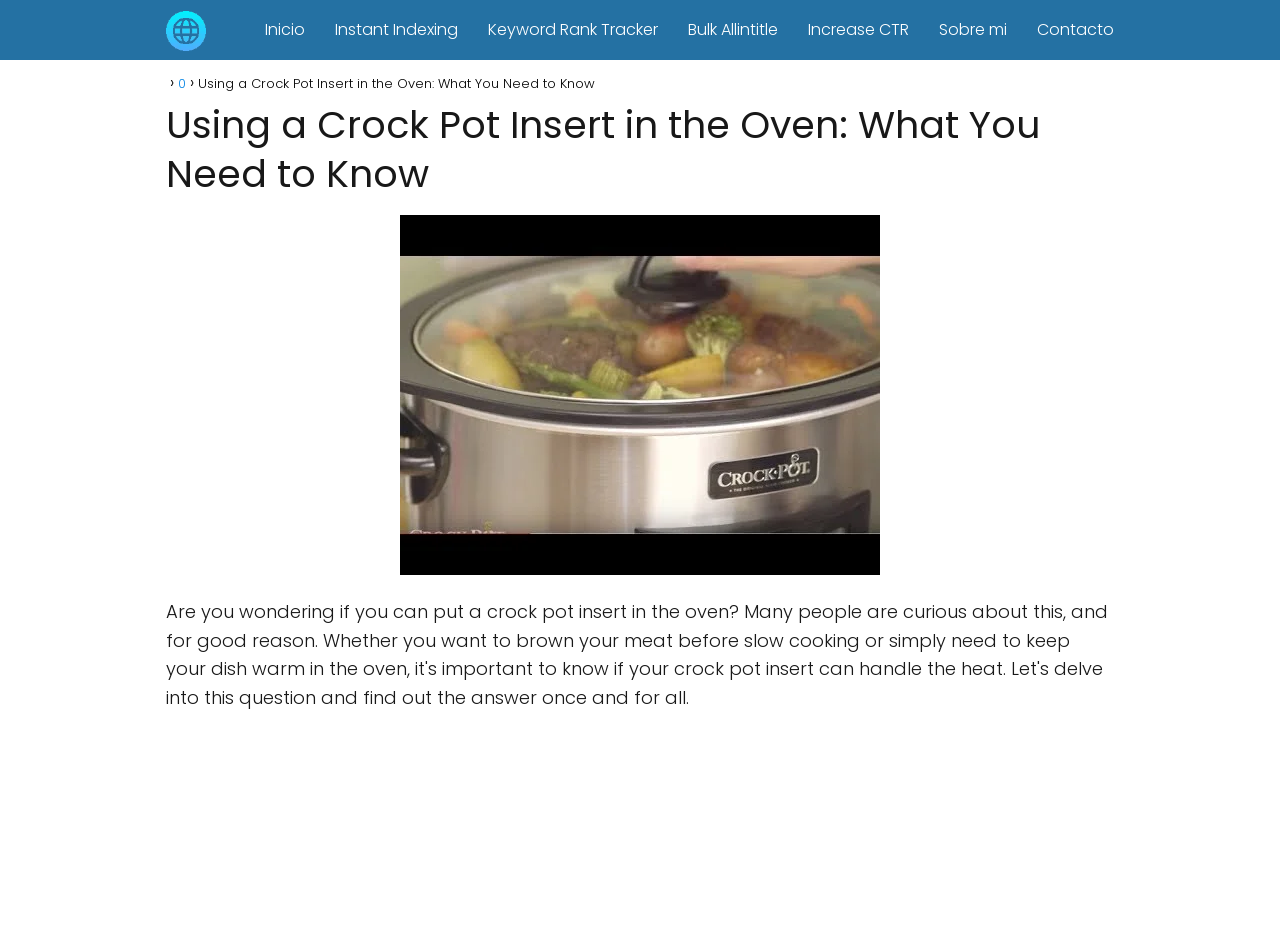Is the image related to cooking?
Relying on the image, give a concise answer in one word or a brief phrase.

Yes